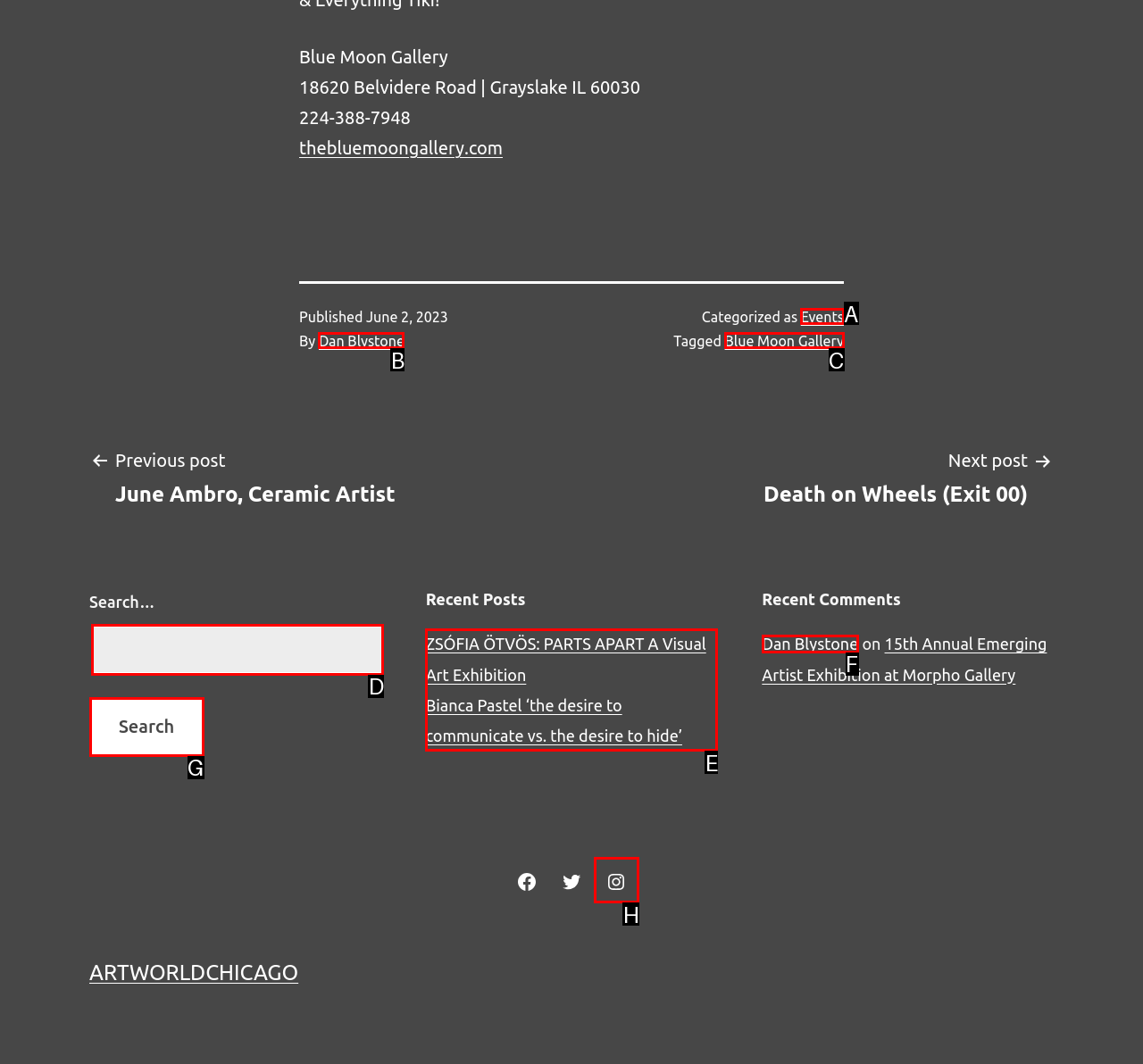Select the HTML element that needs to be clicked to perform the task: Join The Network. Reply with the letter of the chosen option.

None